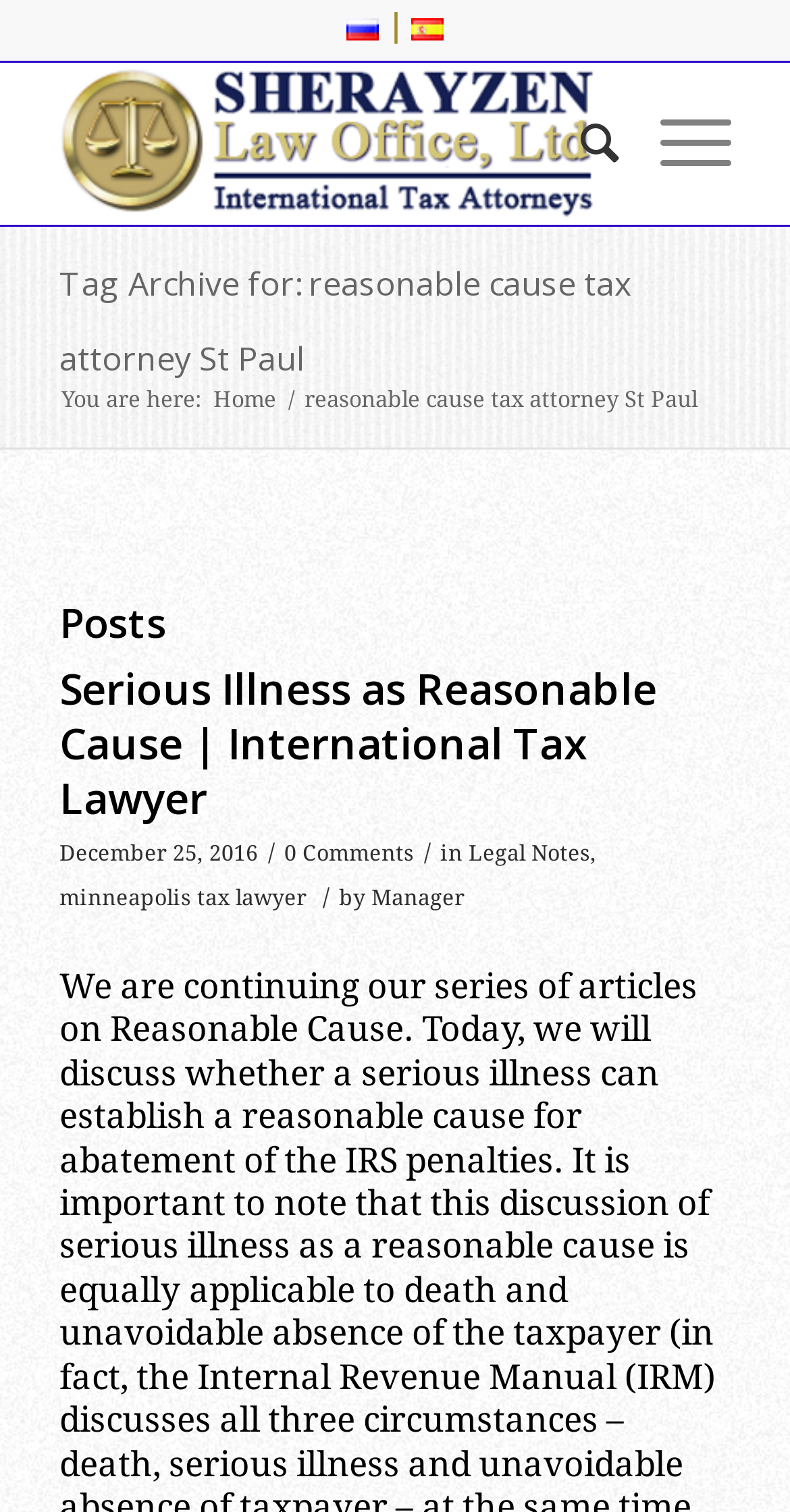Please identify the bounding box coordinates of the area I need to click to accomplish the following instruction: "visit the homepage".

[0.262, 0.254, 0.357, 0.274]